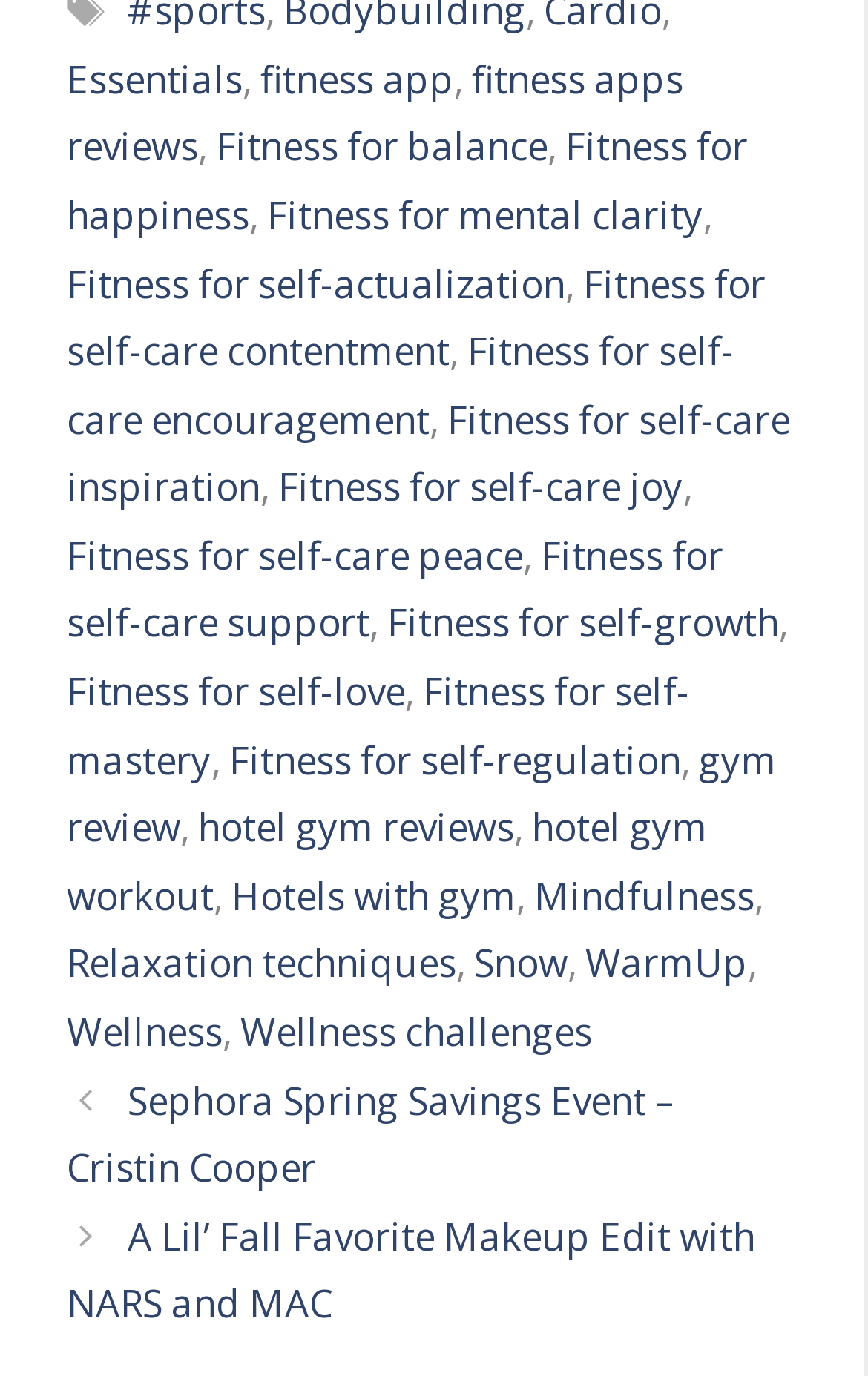Find the bounding box coordinates of the clickable area that will achieve the following instruction: "Read the 'Sephora Spring Savings Event – Cristin Cooper' post".

[0.077, 0.781, 0.777, 0.867]